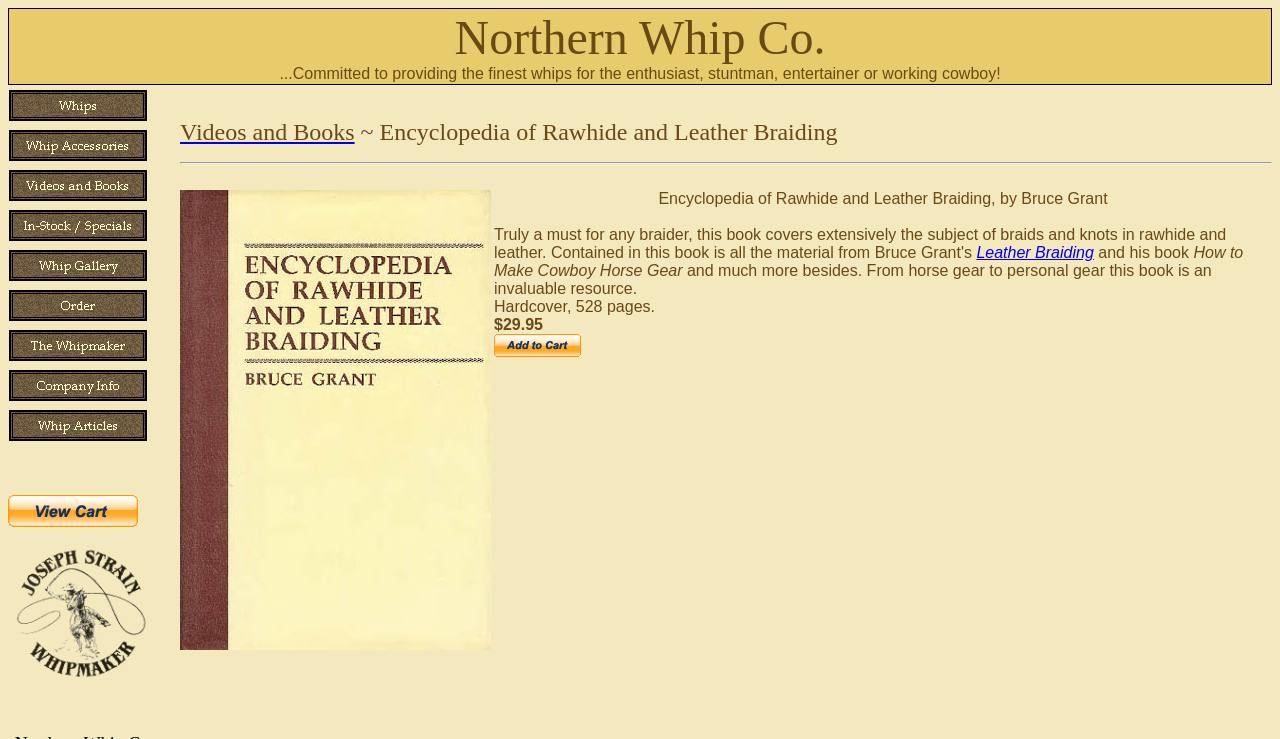Identify the bounding box coordinates of the section that should be clicked to achieve the task described: "Click on Whips".

[0.006, 0.147, 0.116, 0.175]